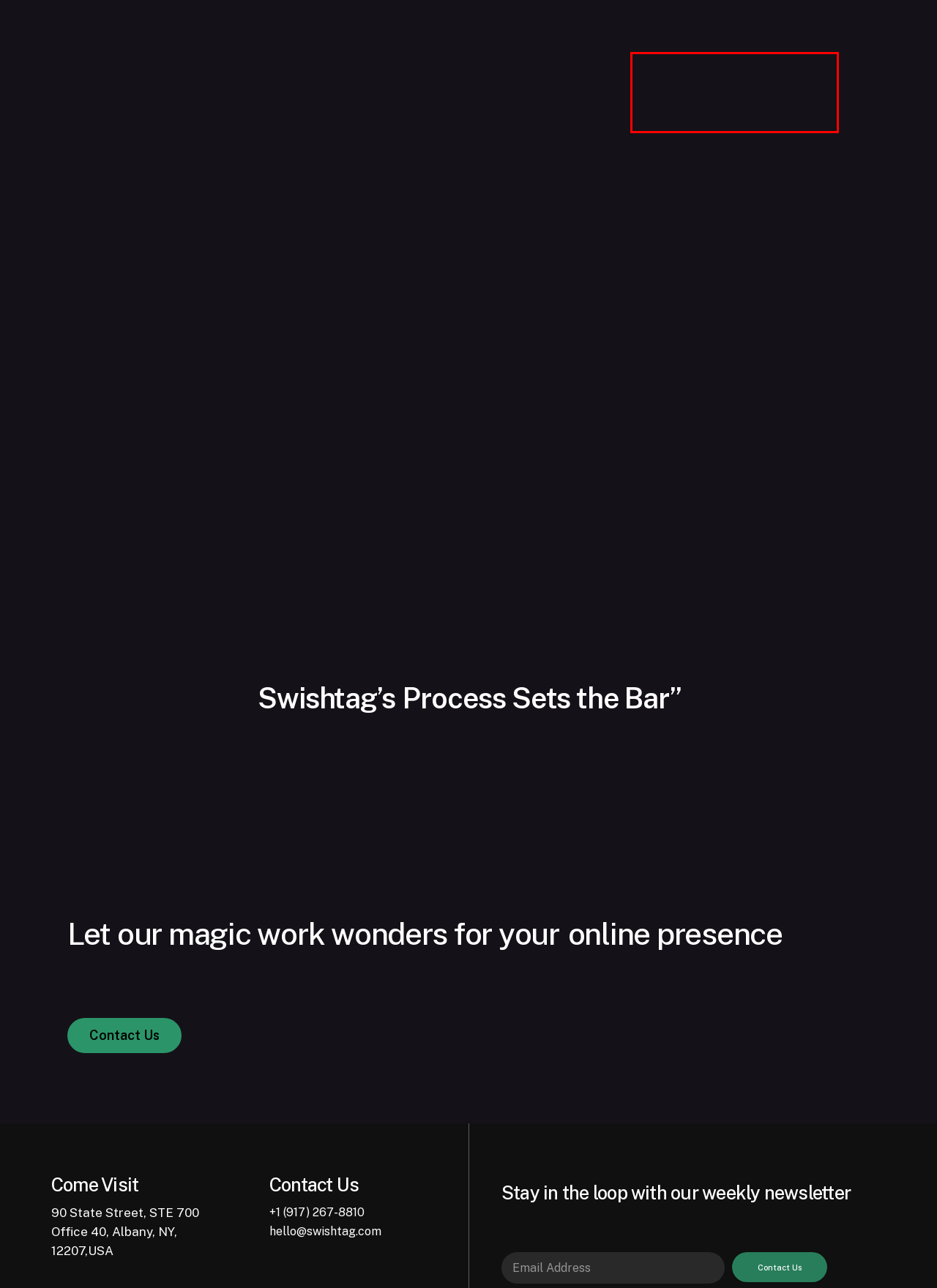Given a screenshot of a webpage containing a red bounding box, perform OCR on the text within this red bounding box and provide the text content.

Deploy the updated version of your web application smoothly, ensuring a seamless transition with minimal downtime and uninterrupted user access.